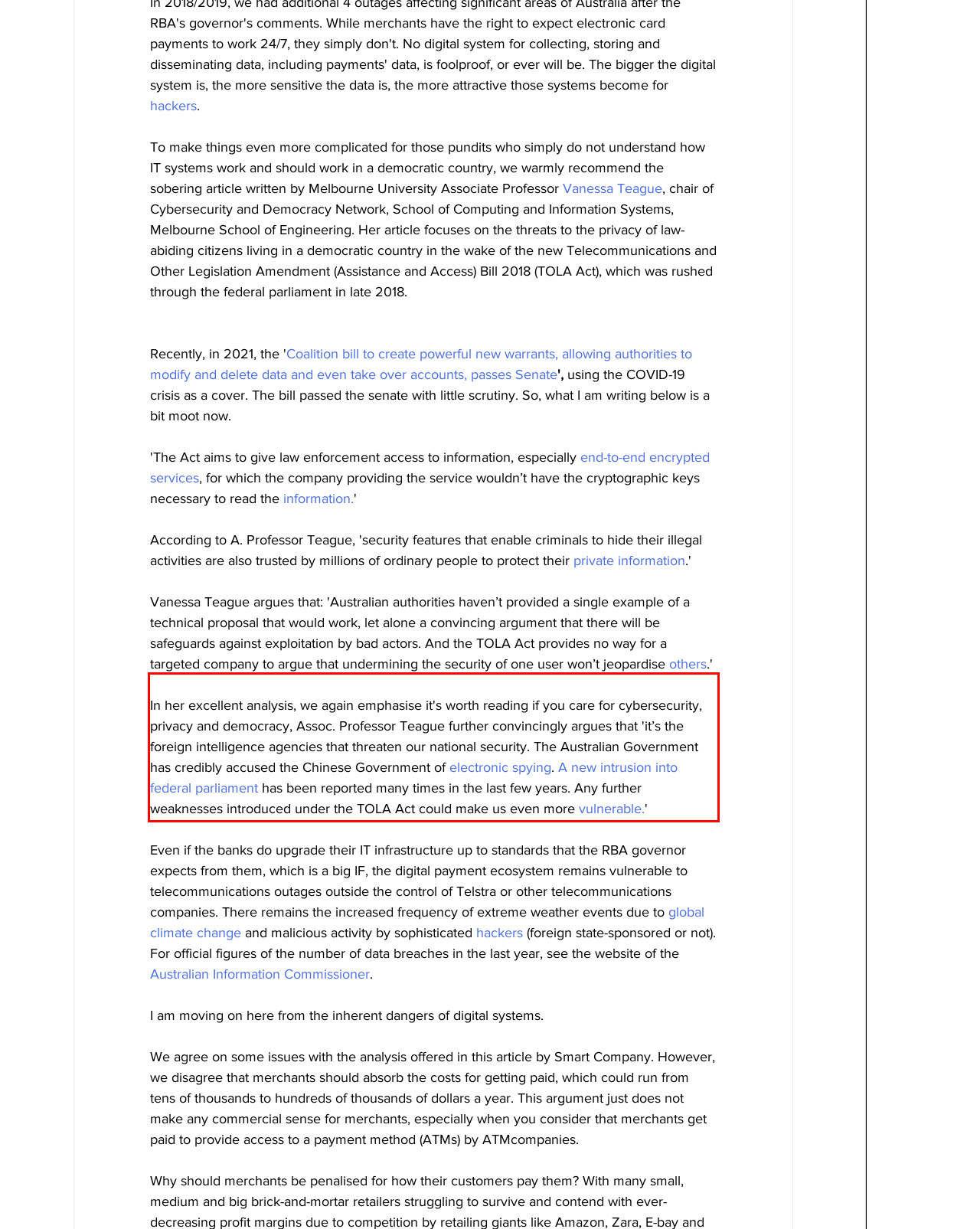You have a screenshot of a webpage with a red bounding box. Identify and extract the text content located inside the red bounding box.

In her excellent analysis, we again emphasise it's worth reading if you care for cybersecurity, privacy and democracy, Assoc. Professor Teague further convincingly argues that 'it’s the foreign intelligence agencies that threaten our national security. The Australian Government has credibly accused the Chinese Government of electronic spying. A new intrusion into federal parliament has been reported many times in the last few years. Any further weaknesses introduced under the TOLA Act could make us even more vulnerable.'